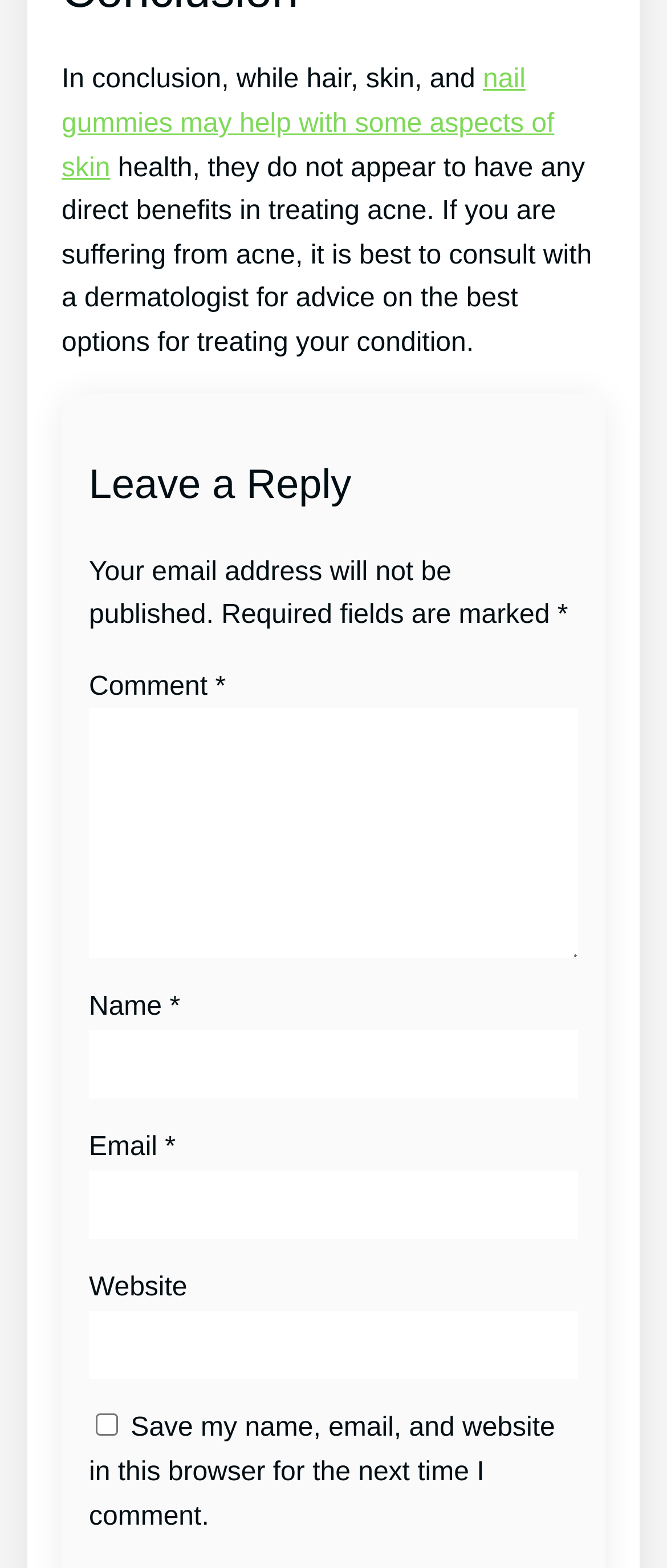Identify the bounding box coordinates for the UI element described as: "parent_node: Email * aria-describedby="email-notes" name="email"". The coordinates should be provided as four floats between 0 and 1: [left, top, right, bottom].

[0.133, 0.746, 0.867, 0.79]